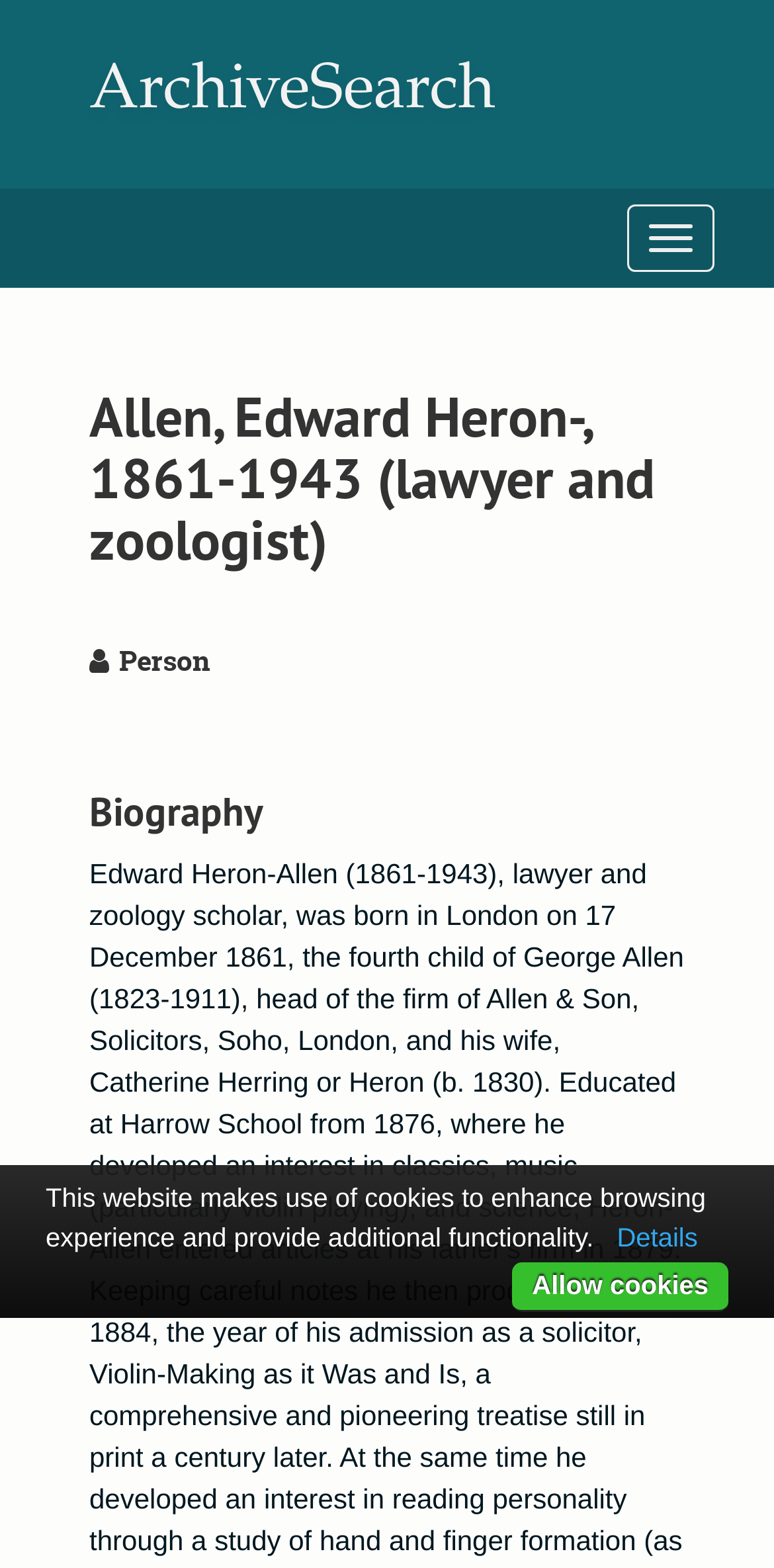Please examine the image and answer the question with a detailed explanation:
What is the profession of the person?

From the same heading element, I found the text '(lawyer and zoologist)' which indicates the profession of the person, Allen, Edward Heron-.